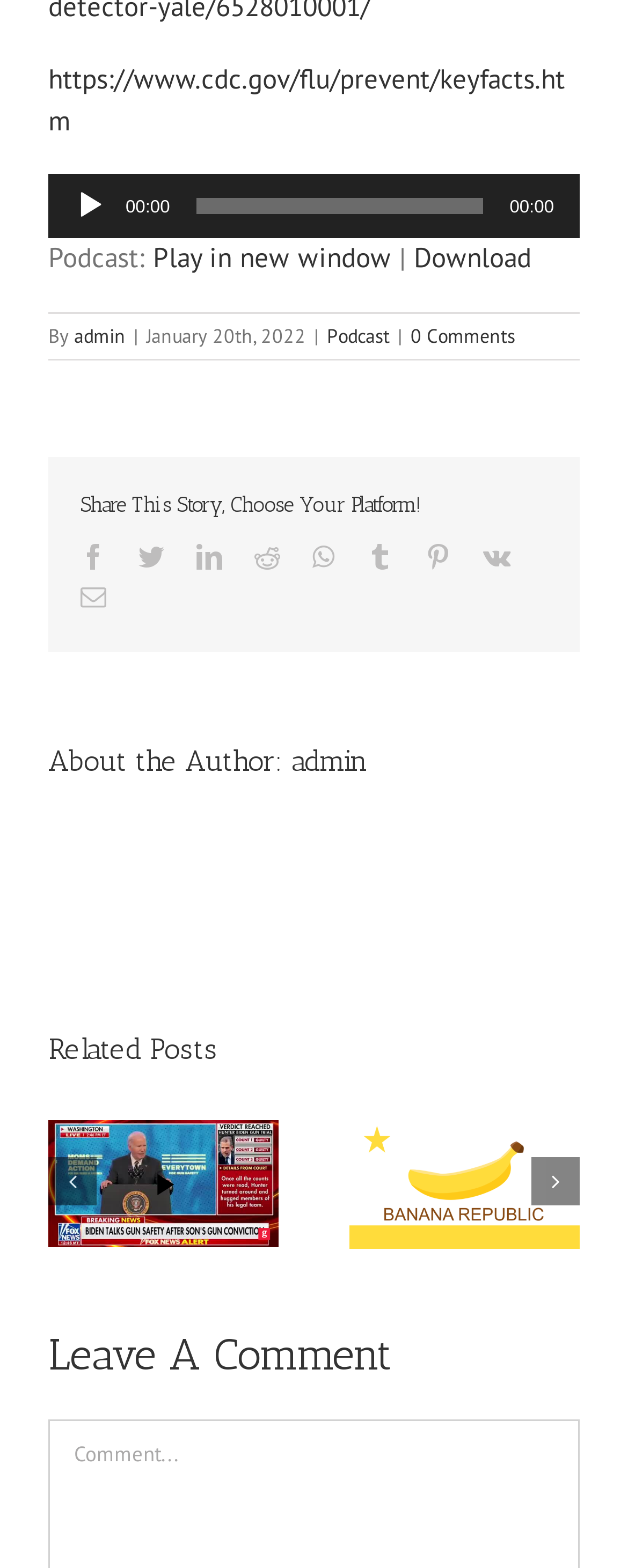Highlight the bounding box coordinates of the element that should be clicked to carry out the following instruction: "Leave a comment". The coordinates must be given as four float numbers ranging from 0 to 1, i.e., [left, top, right, bottom].

[0.077, 0.844, 0.644, 0.885]